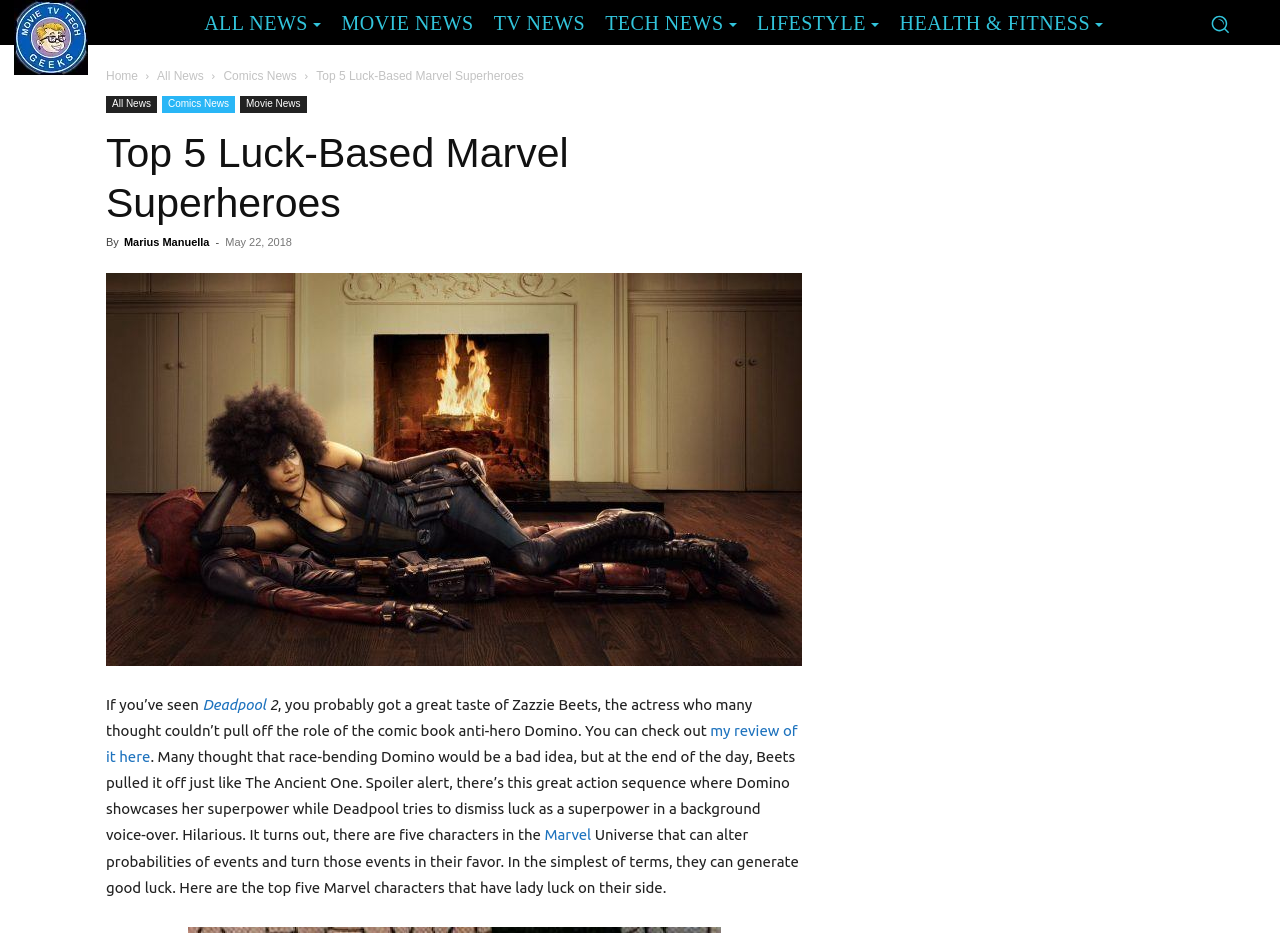Determine the bounding box coordinates of the target area to click to execute the following instruction: "Search for something."

[0.941, 0.008, 0.966, 0.042]